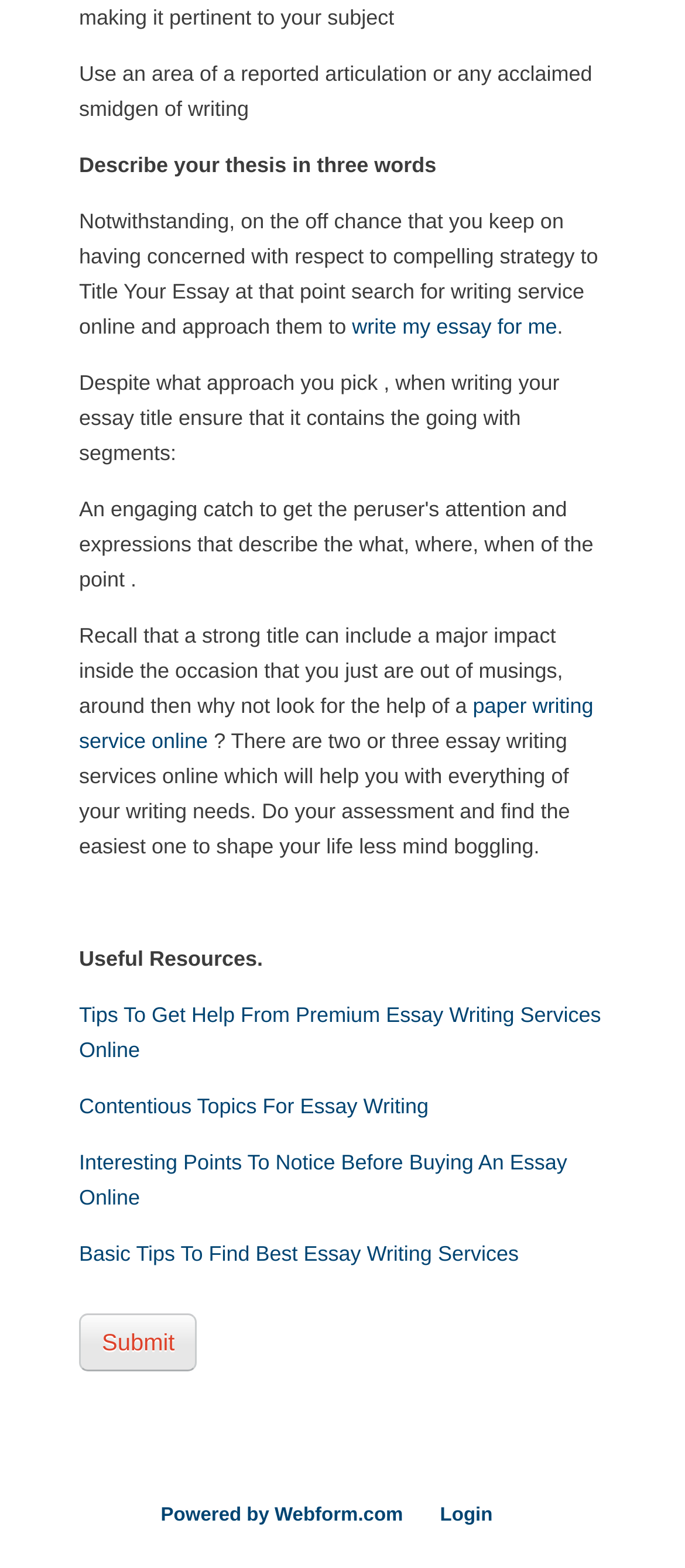Given the element description, predict the bounding box coordinates in the format (top-left x, top-left y, bottom-right x, bottom-right y). Make sure all values are between 0 and 1. Here is the element description: Login

[0.642, 0.96, 0.719, 0.973]